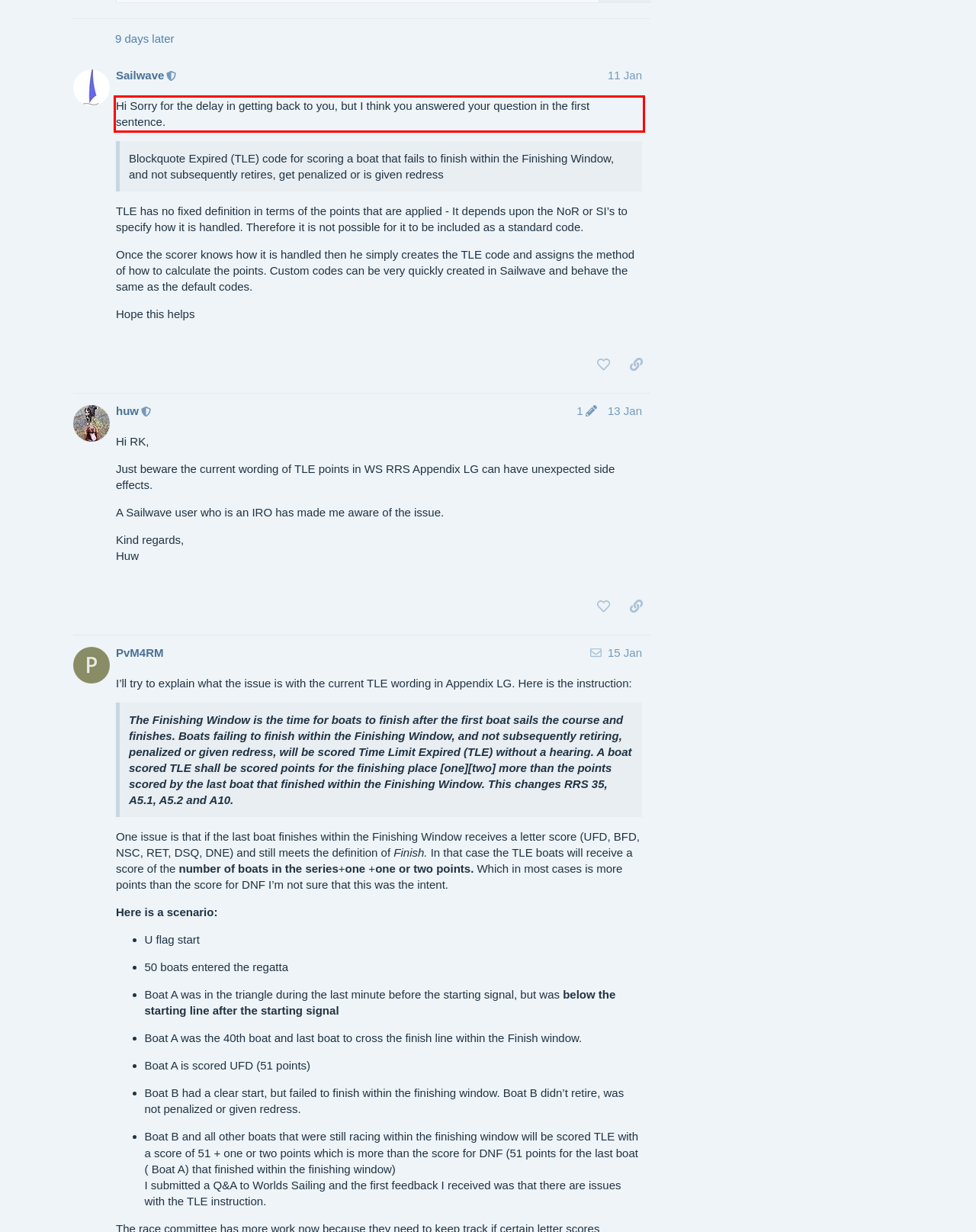Please perform OCR on the UI element surrounded by the red bounding box in the given webpage screenshot and extract its text content.

Hi Sorry for the delay in getting back to you, but I think you answered your question in the first sentence.